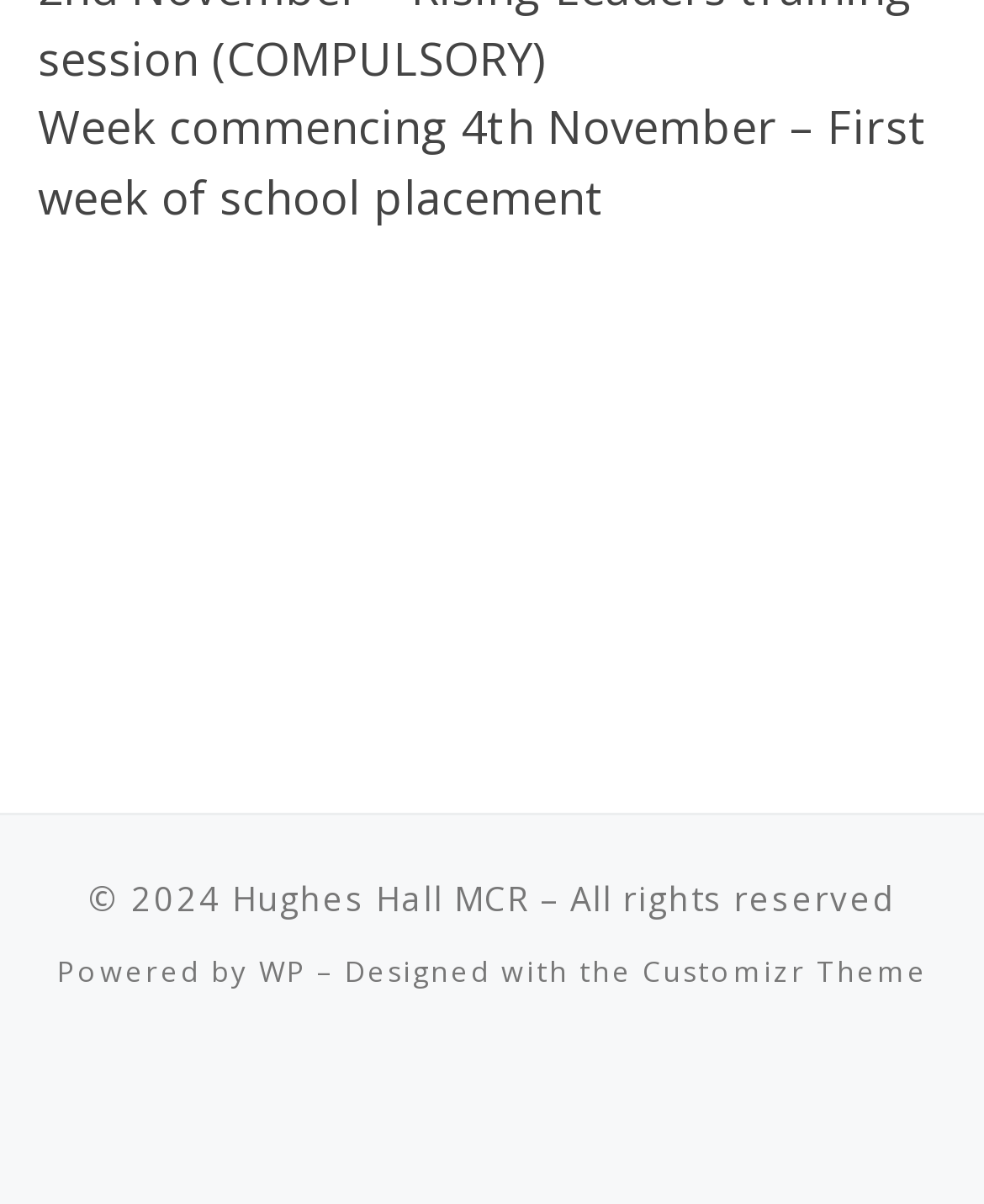Please answer the following question using a single word or phrase: 
What is the name of the theme used?

Customizr Theme